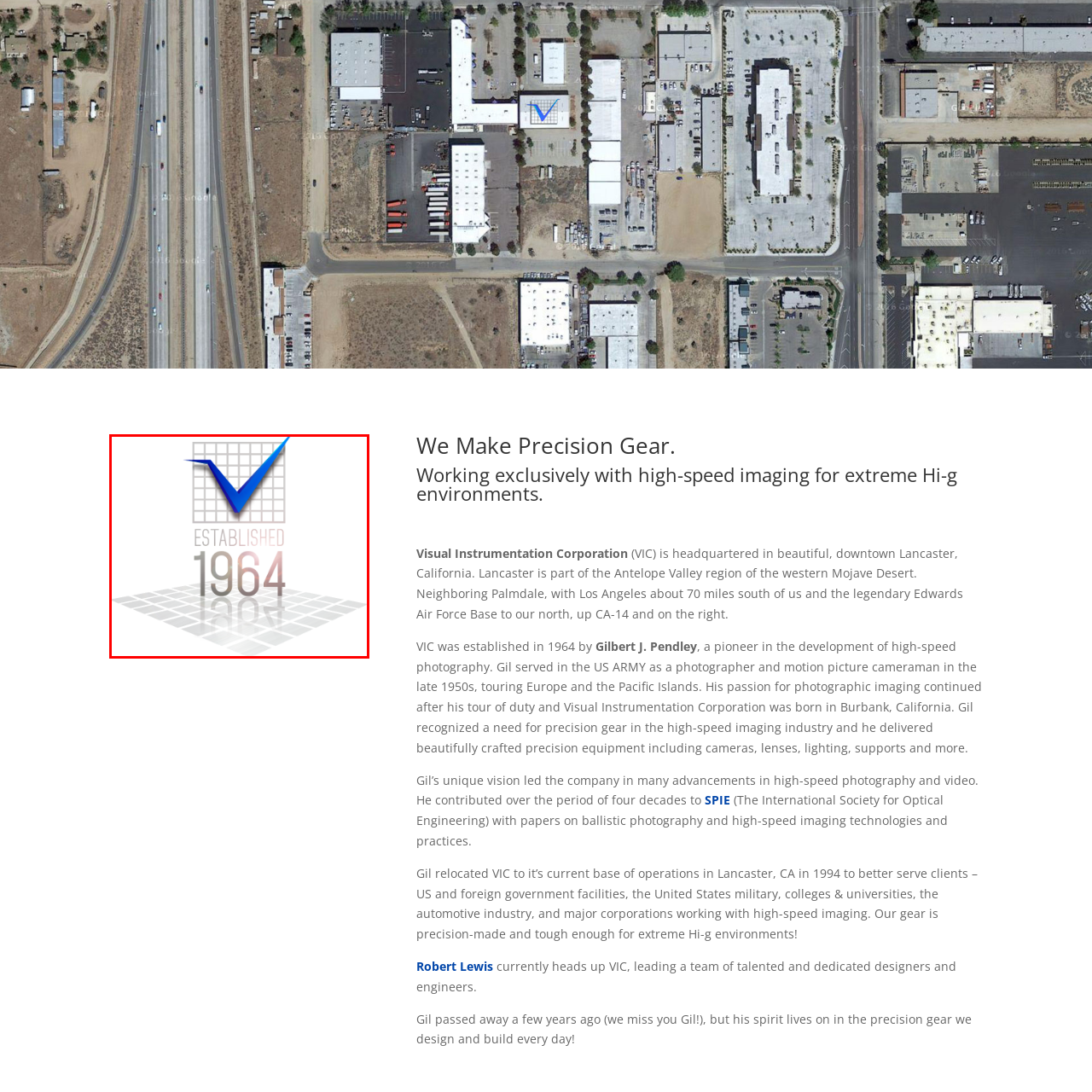Generate a detailed caption for the content inside the red bounding box.

The image features a striking graphic logo for Visual Instrumentation Corporation (VIC), prominently showcasing the year "1964," which represents the establishment of the company. A stylized blue checkmark is positioned above a grid pattern, symbolizing precision and excellence. The word "ESTABLISHED" is elegantly layered beneath the checkmark, further emphasizing the foundation year of the corporation. This design highlights VIC's commitment to high-quality craftsmanship and its long-standing reputation in the field of high-speed imaging technology. The logo reflects the company's dedication to innovation and serves as a testament to its legacy in precision gear manufacturing.